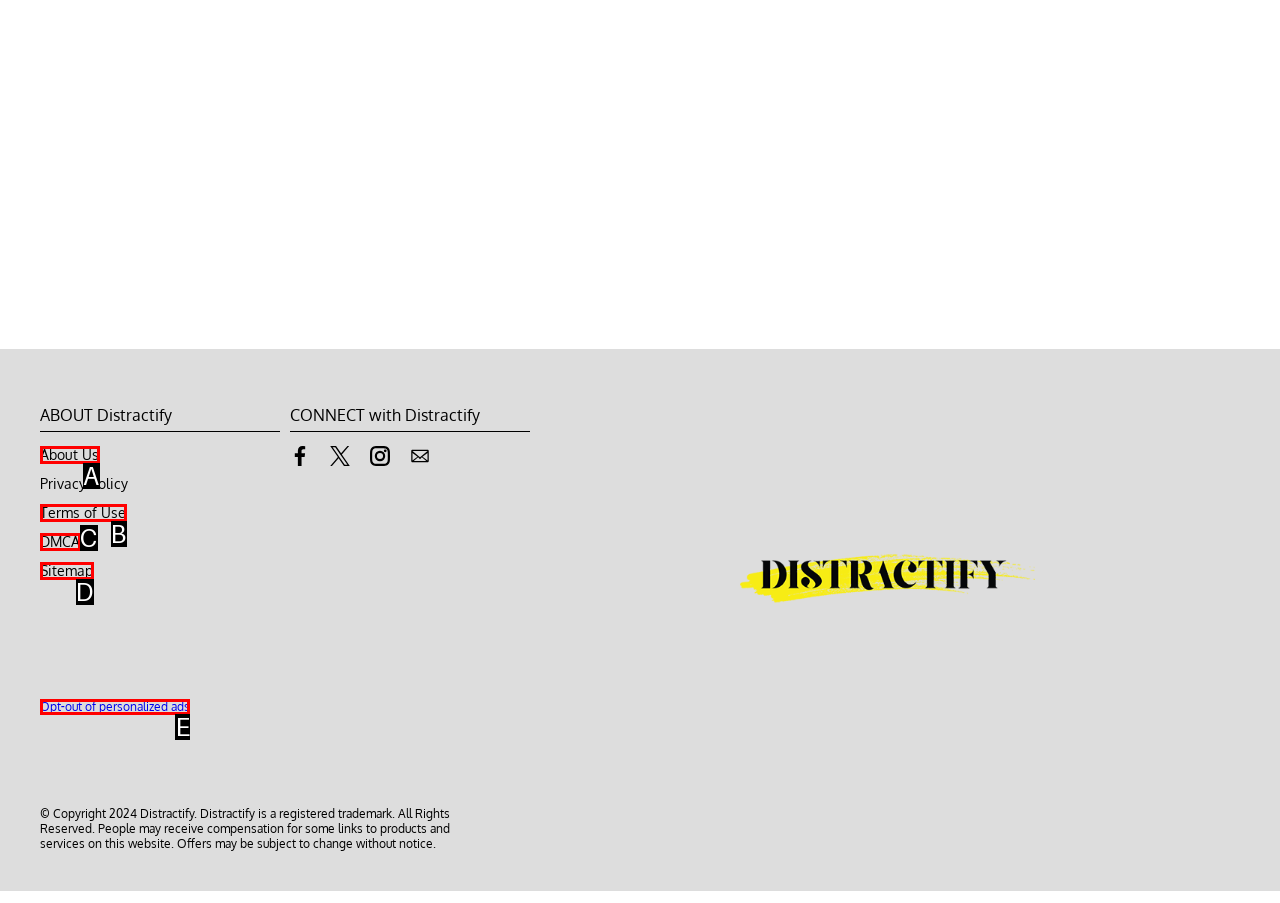Identify the letter corresponding to the UI element that matches this description: تکنولوژِی جهانی
Answer using only the letter from the provided options.

None